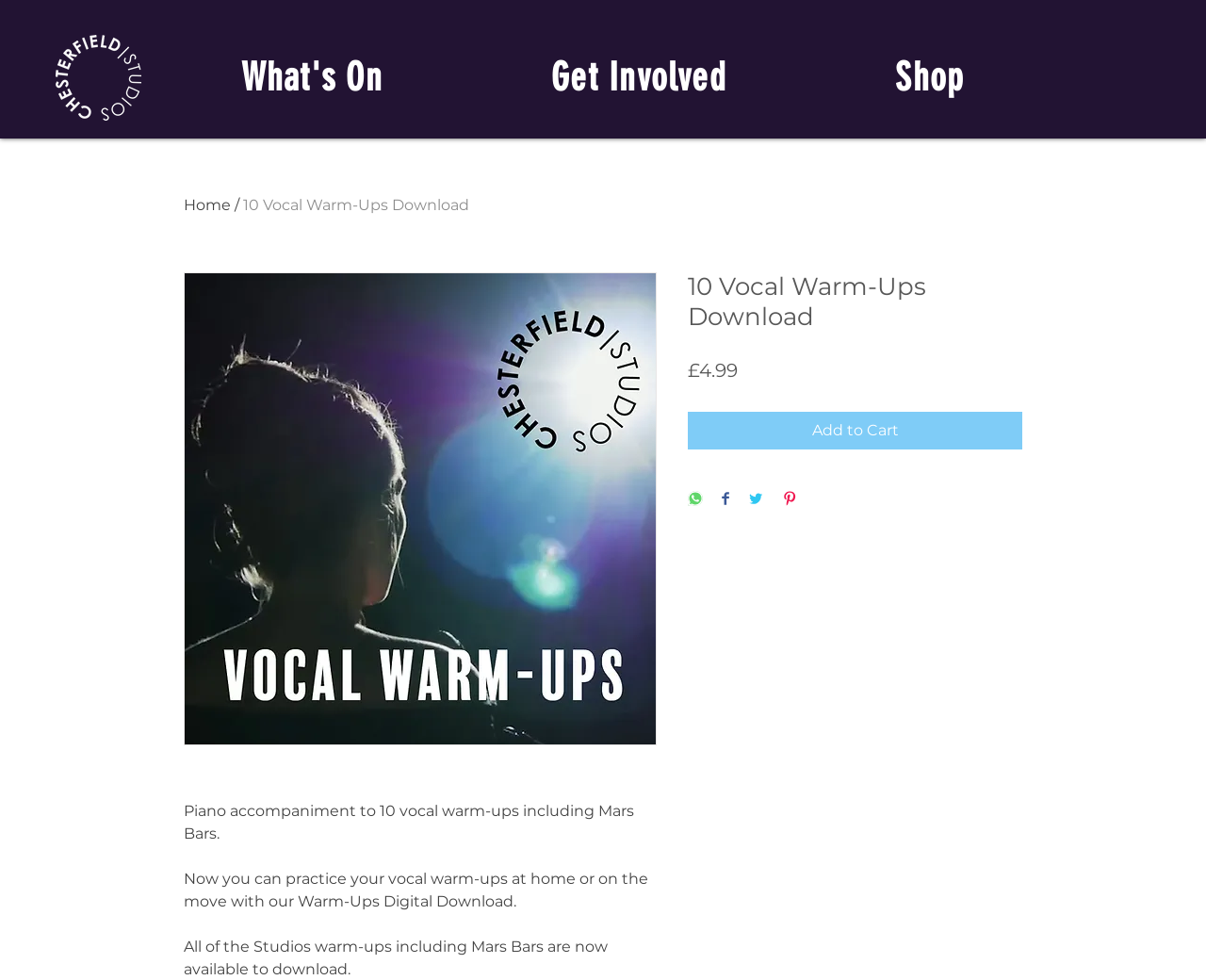What is included in the Warm-Ups Digital Download?
From the screenshot, supply a one-word or short-phrase answer.

10 vocal warm-ups including Mars Bars